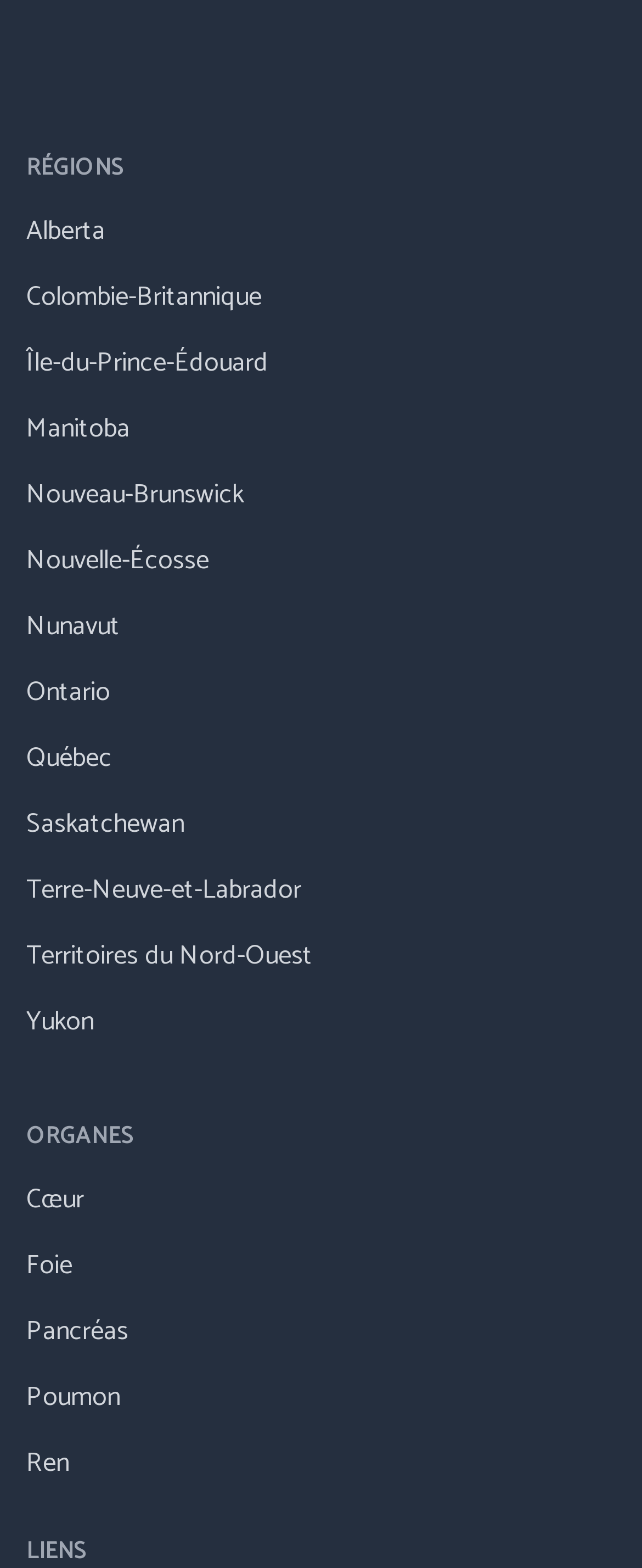Given the element description Accept All Cookies, identify the bounding box coordinates for the UI element on the webpage screenshot. The format should be (top-left x, top-left y, bottom-right x, bottom-right y), with values between 0 and 1.

None